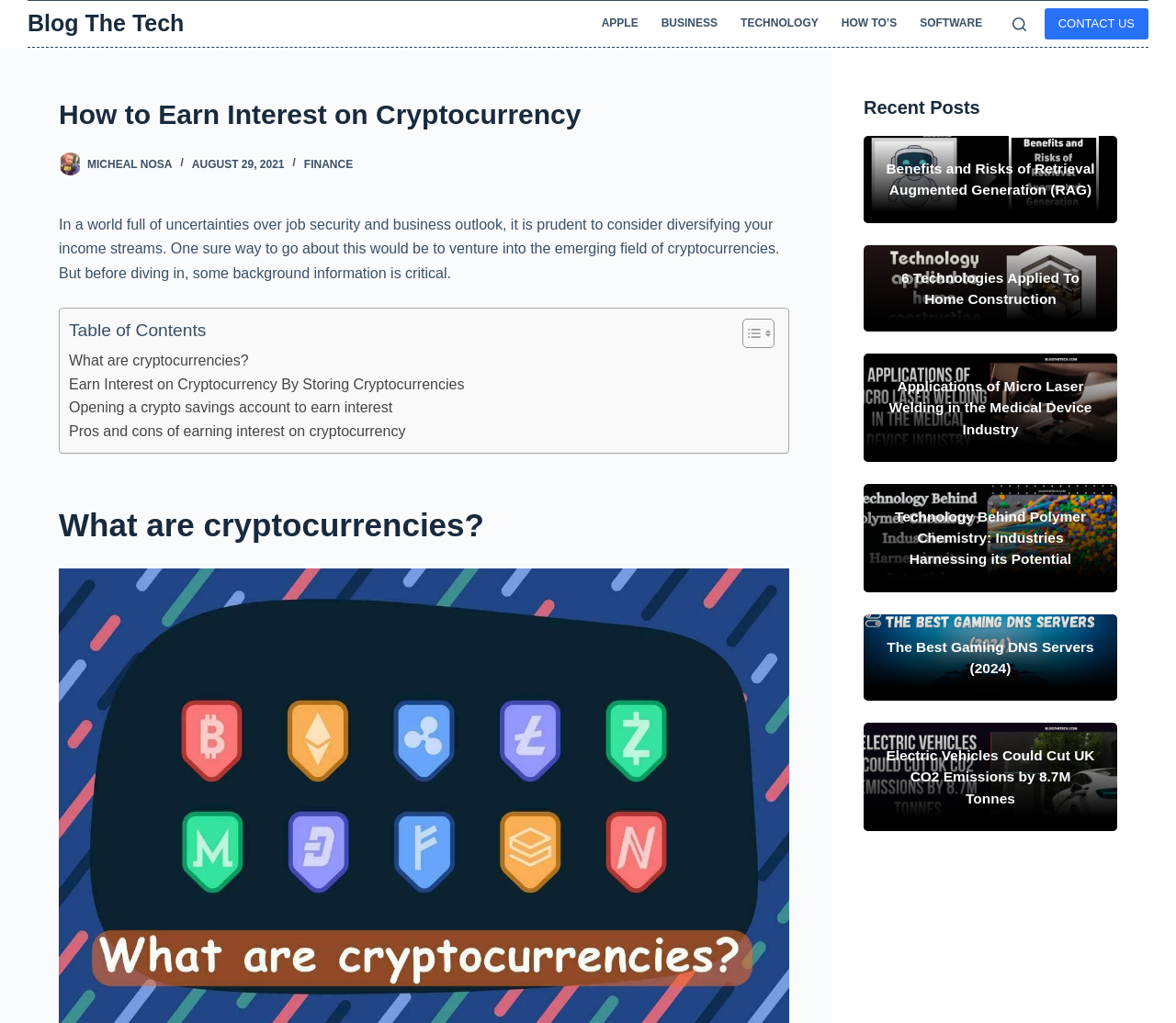Identify and provide the title of the webpage.

How to Earn Interest on Cryptocurrency